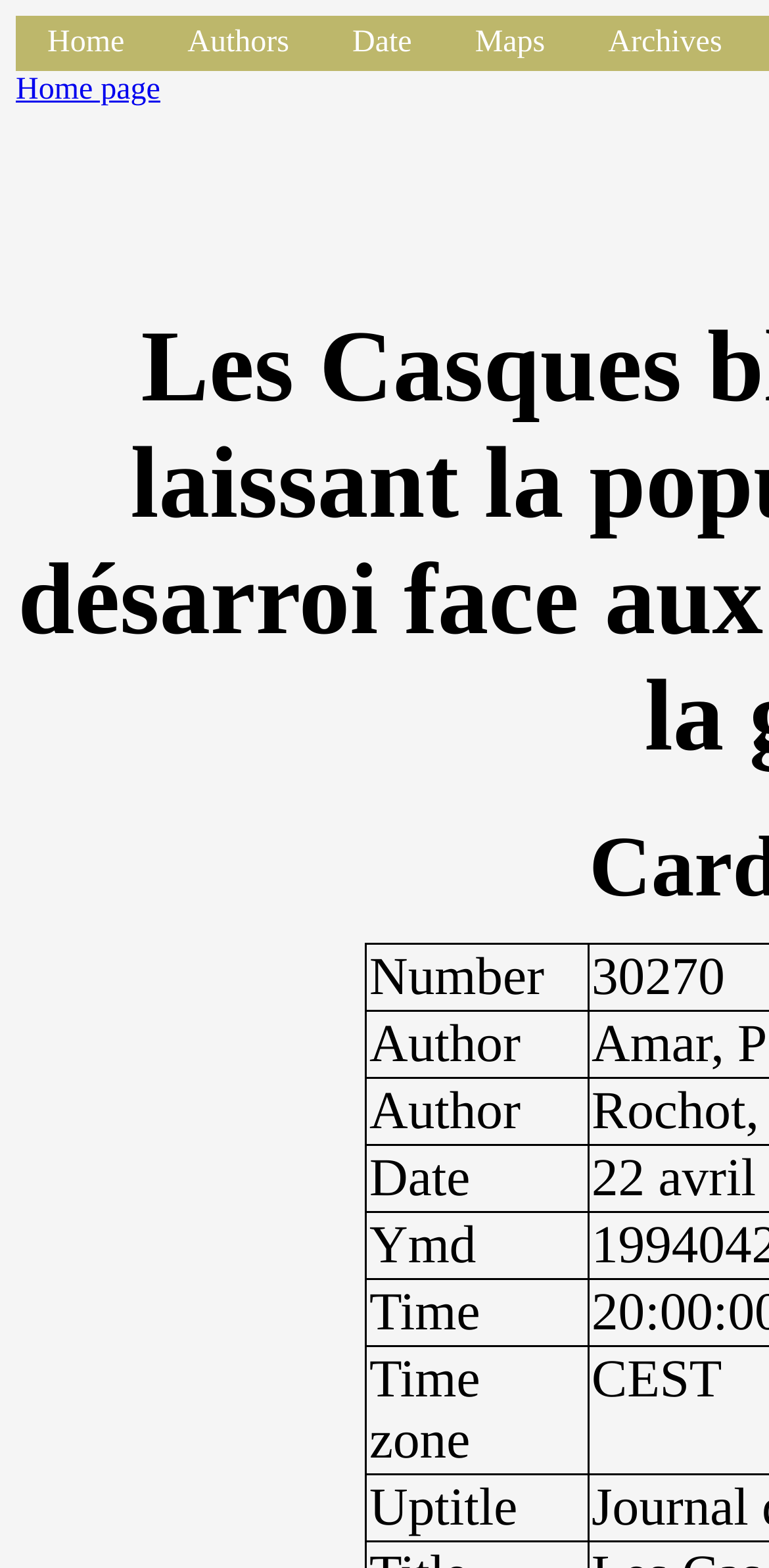Given the description "Home page", provide the bounding box coordinates of the corresponding UI element.

[0.021, 0.047, 0.208, 0.068]